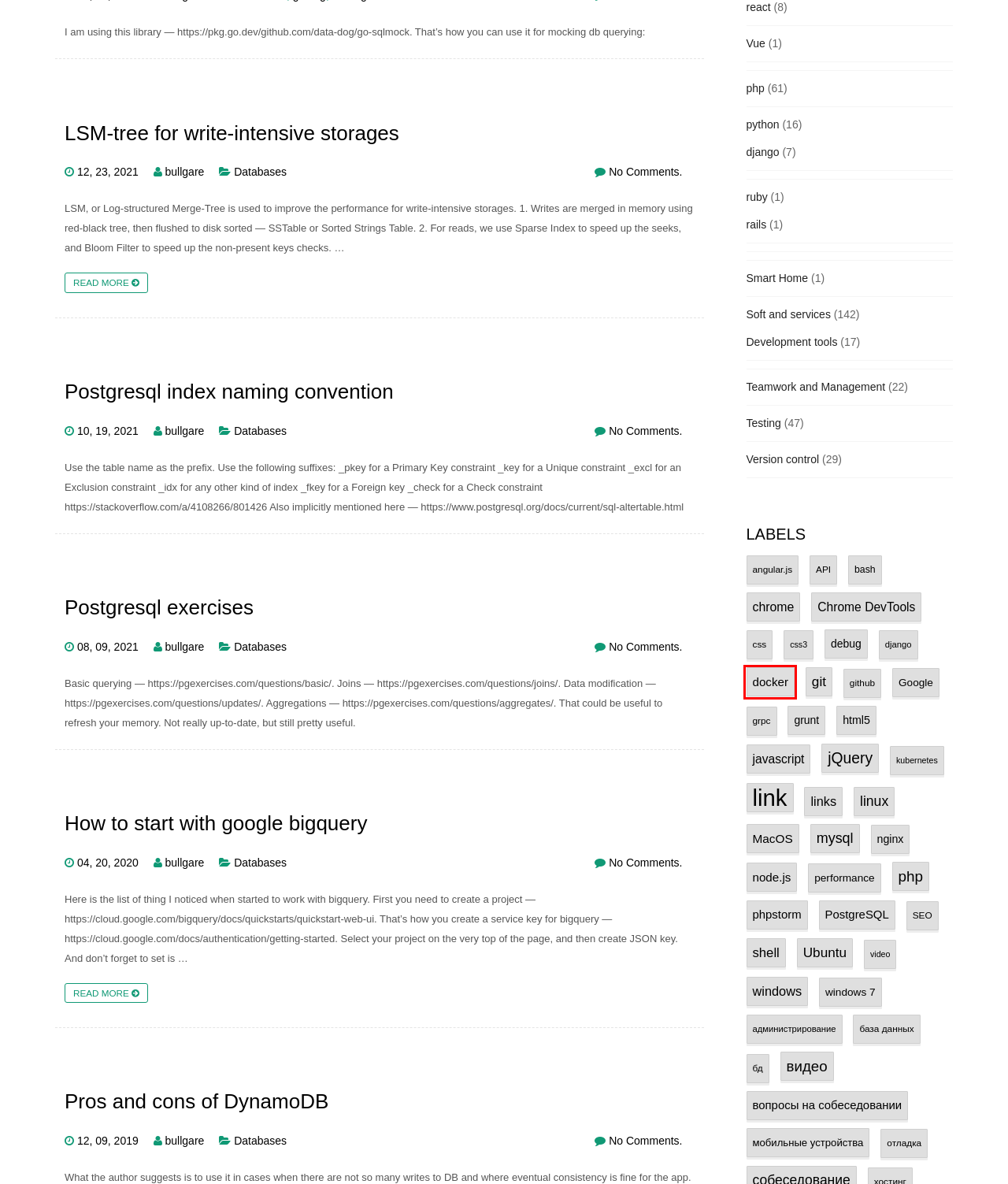Look at the screenshot of a webpage that includes a red bounding box around a UI element. Select the most appropriate webpage description that matches the page seen after clicking the highlighted element. Here are the candidates:
A. shell | Yet Another Dev Blog
B. django | Yet Another Dev Blog
C. performance | Yet Another Dev Blog
D. 20 | Апрель | 2020 | Yet Another Dev Blog
E. windows | Yet Another Dev Blog
F. css | Yet Another Dev Blog
G. 19 | Октябрь | 2021 | Yet Another Dev Blog
H. docker | Yet Another Dev Blog

H